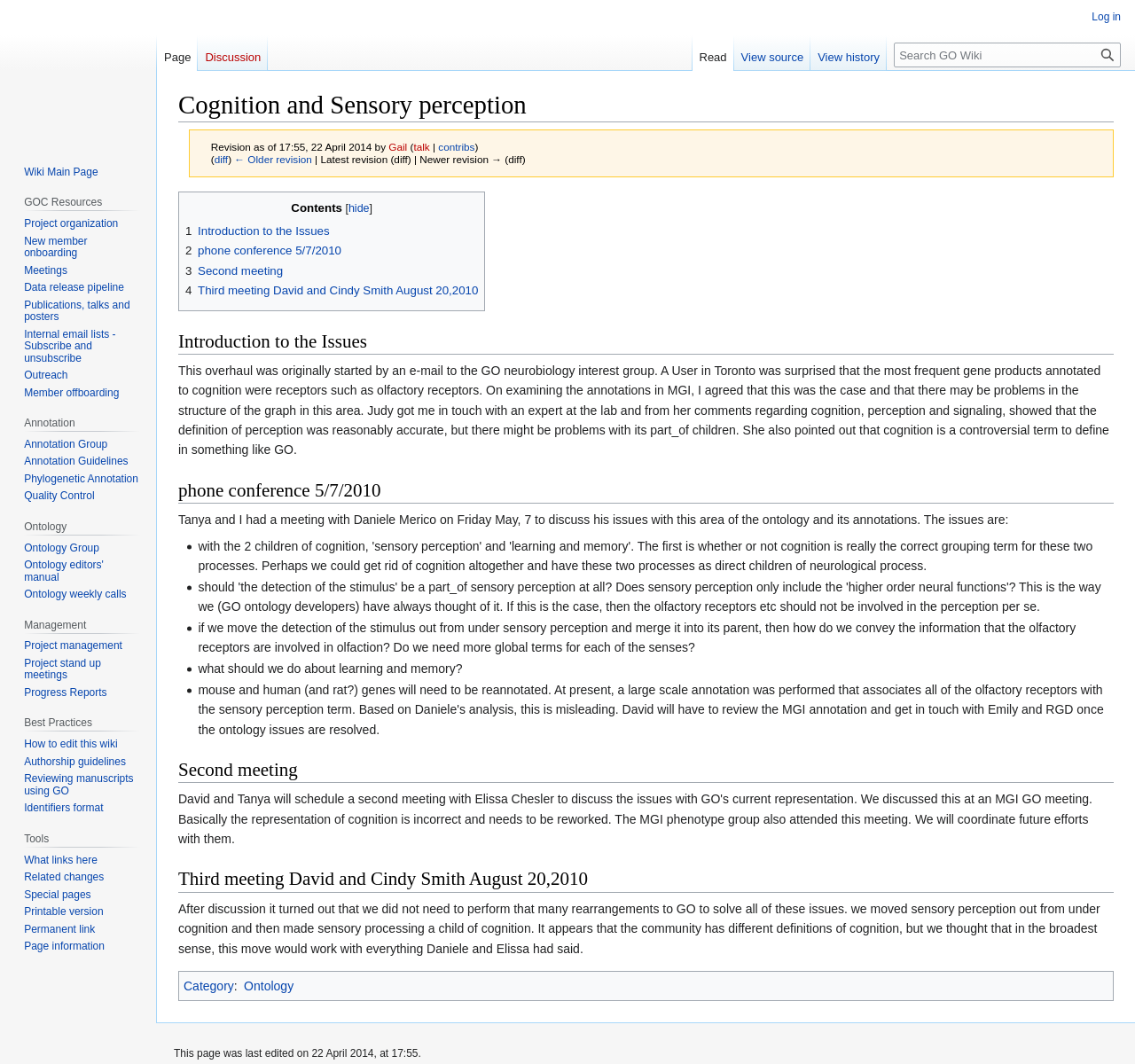Pinpoint the bounding box coordinates of the element to be clicked to execute the instruction: "View history".

[0.714, 0.033, 0.781, 0.067]